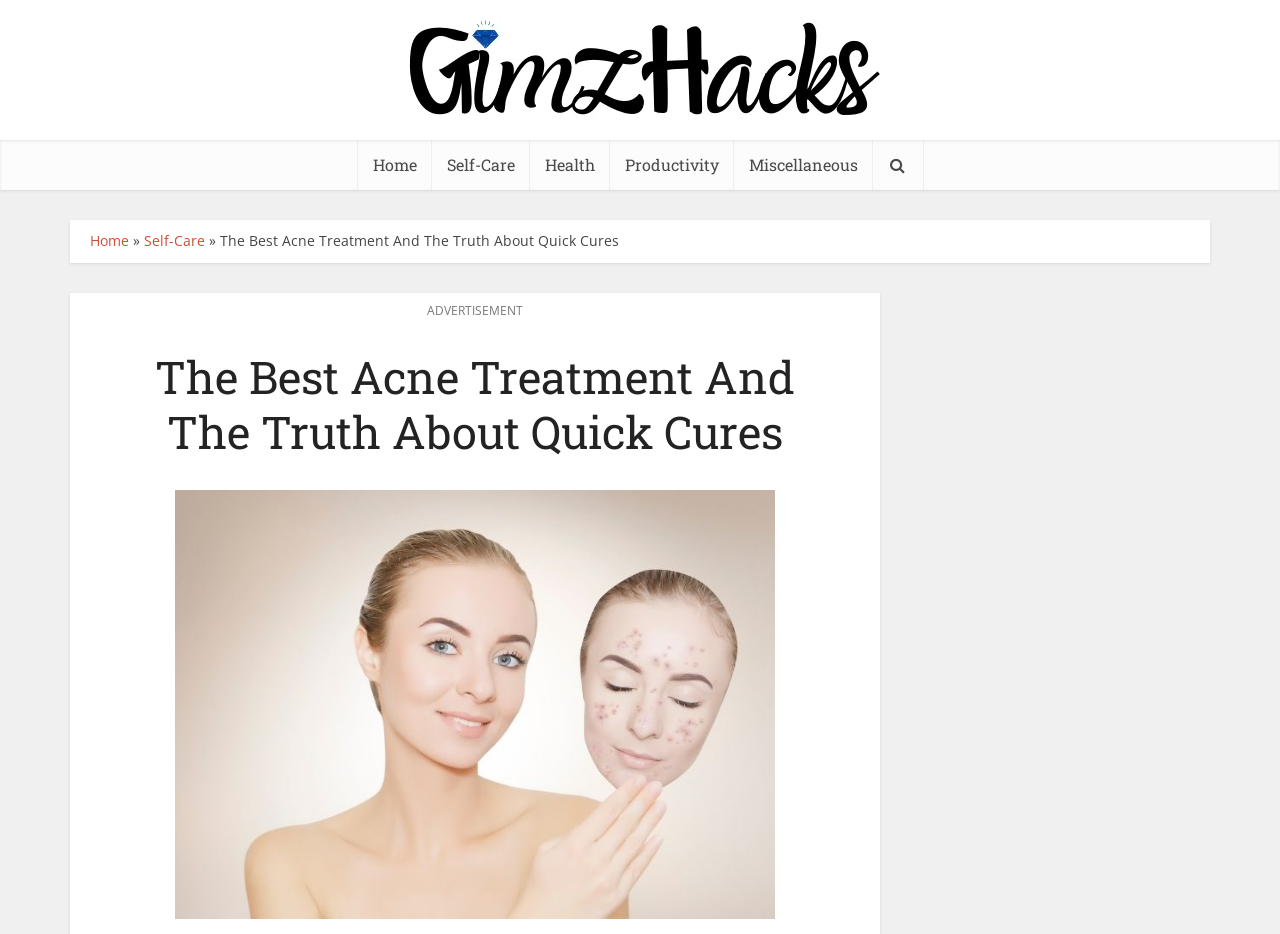Given the element description Self-Care, identify the bounding box coordinates for the UI element on the webpage screenshot. The format should be (top-left x, top-left y, bottom-right x, bottom-right y), with values between 0 and 1.

[0.337, 0.15, 0.414, 0.203]